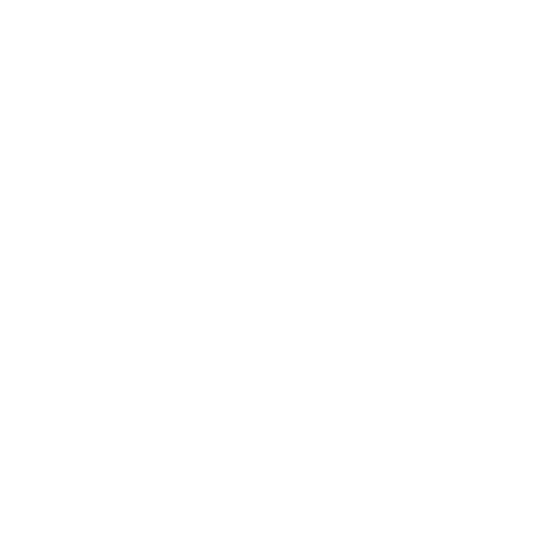Generate a descriptive account of all visible items and actions in the image.

This image showcases a stylish shirt emblazoned with the phrase "Legends Aren't Born, They Are Built." It is part of the BILLIONAIRE EGO brand's catalog and emphasizes a motivational message, appealing to those who strive for greatness through hard work and perseverance. The shirt is prominently featured within a product listing, which likely includes additional details such as availability, pricing, and shipping options. Surrounding elements hint at a user-friendly shopping experience, including options for various sizes and discounts for bulk purchases.